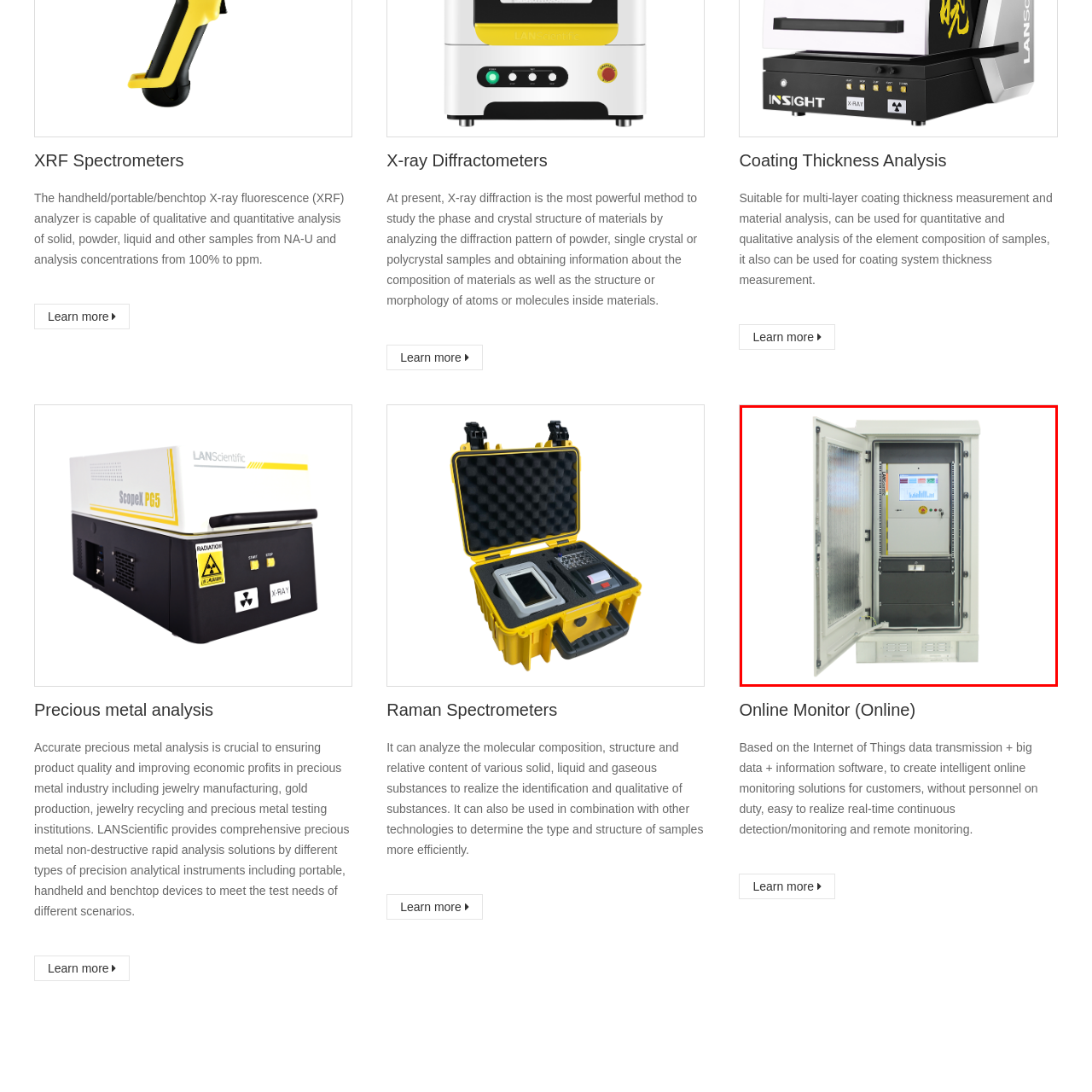Illustrate the image within the red boundary with a detailed caption.

The image showcases a sophisticated online monitoring system housed within an industrial enclosure. The cabinet, which is seen with an open door, reveals a display panel positioned prominently inside. The panel features graphs and indicators that likely represent real-time data related to monitoring processes. This setup suggests a focus on efficiency and accessibility in monitoring operations, ideal for users in various sectors needing automated, real-time data collection and analysis. The clean, professional design of the cabinet indicates its suitability for deployment in environments such as manufacturing, quality control, or laboratory settings, emphasizing the integration of technology for enhanced oversight and decision-making.